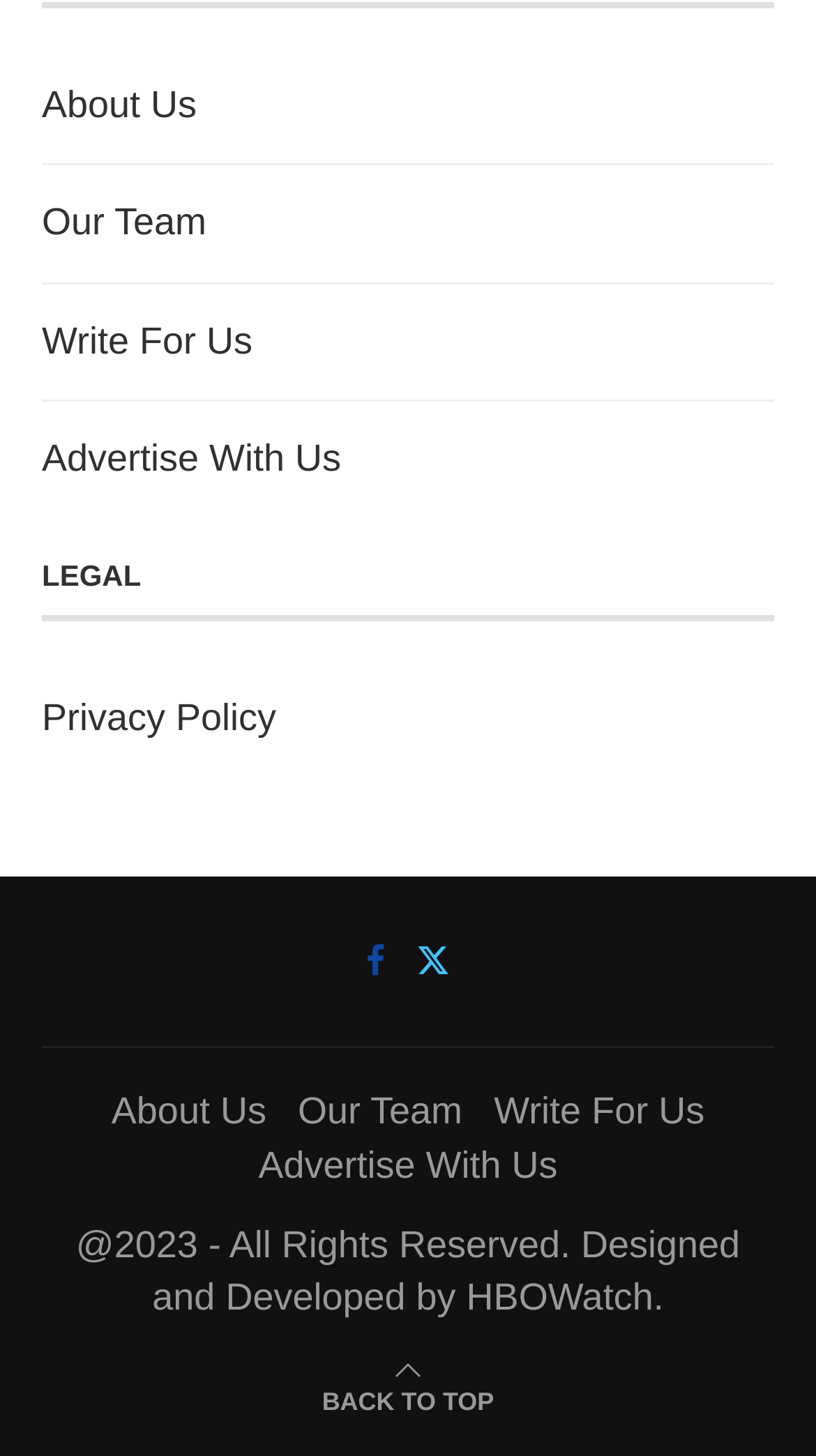From the webpage screenshot, predict the bounding box of the UI element that matches this description: "Back To Top".

[0.395, 0.945, 0.605, 0.974]